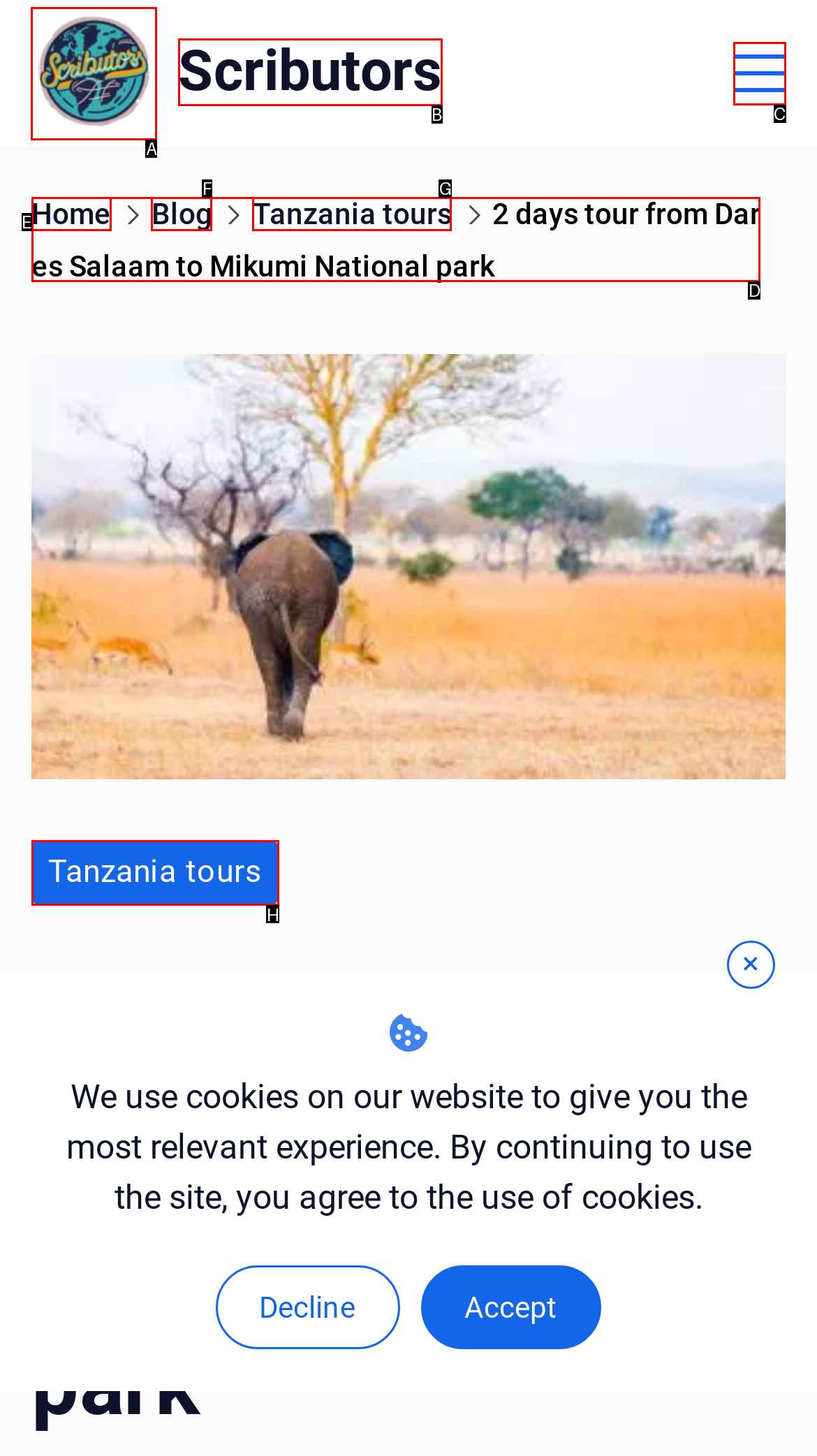Determine which HTML element to click for this task: Click the Scributors logo Provide the letter of the selected choice.

A